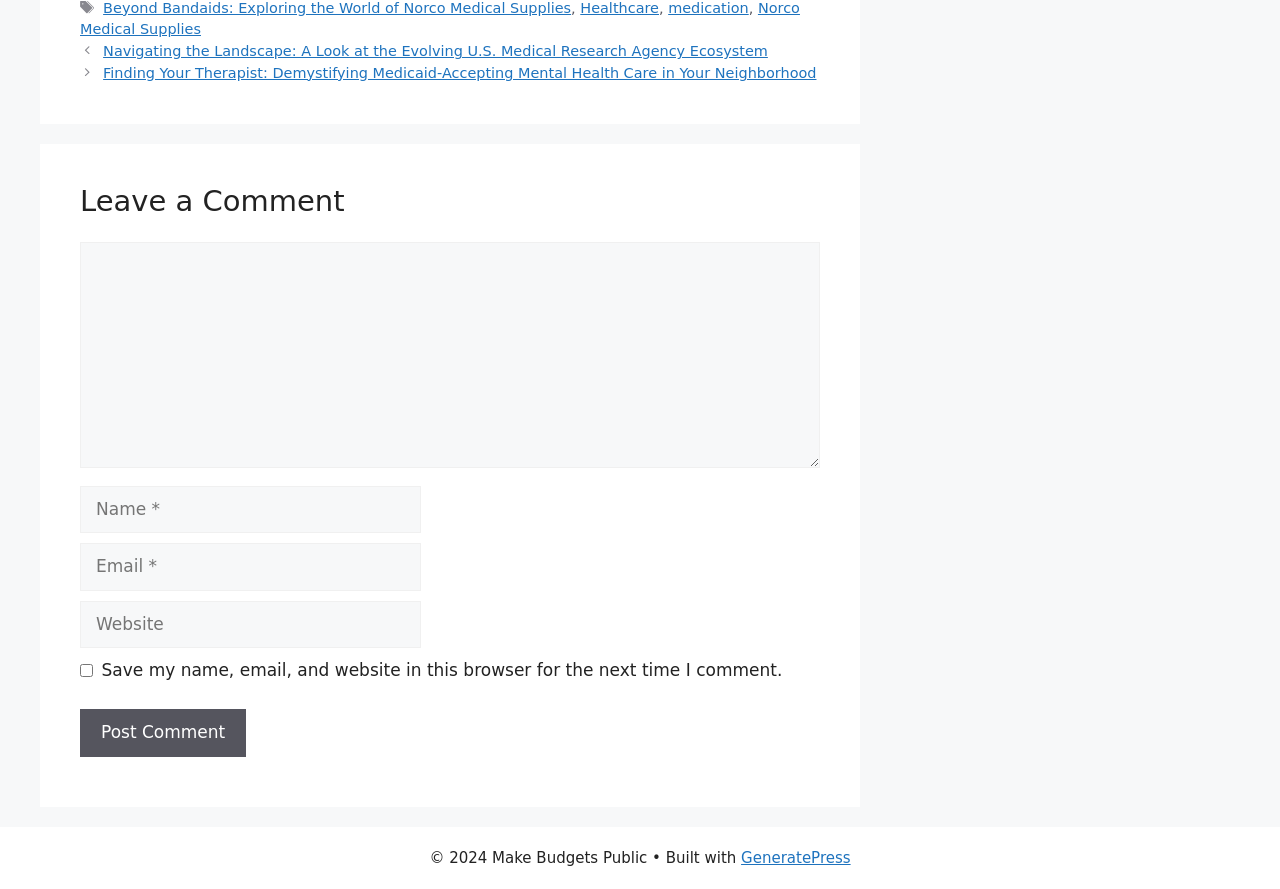Determine the bounding box coordinates of the target area to click to execute the following instruction: "Click the 'Post Comment' button."

[0.062, 0.798, 0.192, 0.851]